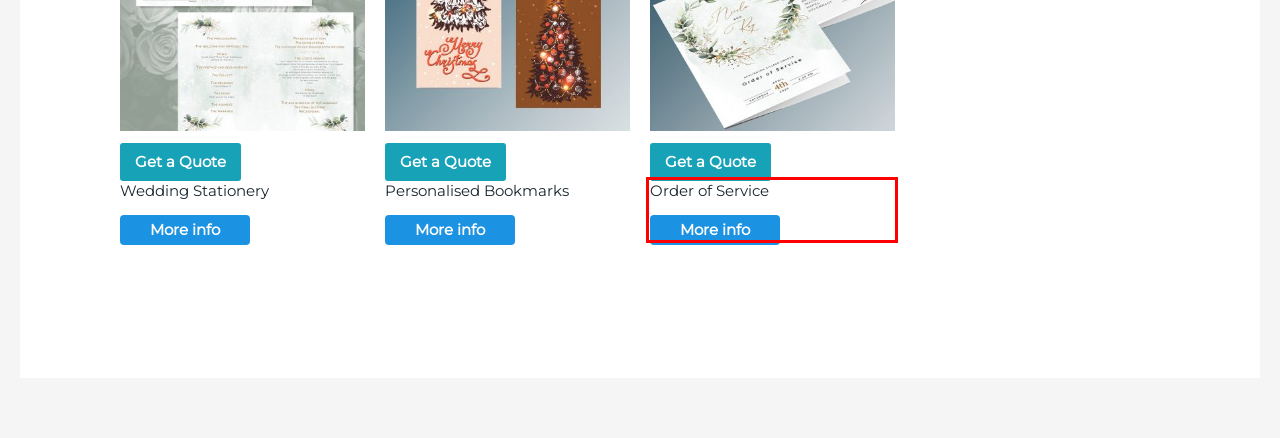You are presented with a screenshot of a webpage containing a red bounding box around a particular UI element. Select the best webpage description that matches the new webpage after clicking the element within the bounding box. Here are the candidates:
A. Google My Business Training | Optimise your local Business Listing
B. Printing bundle Offer 1x Pop up Banner | 500 Flyers & Business Cards
C. Advertising & Signage Archives - Millfield Media Print & Web Design
D. Personalised Bookmark | Printed Full Colour | FREE UK delivery
E. Order of Service l Designed & Printed | FREE UK Delivery | Superb quality
F. Mobile Responsive Website Design & Hosting Service | Northumberland
G. Wedding Stationery | Invitations | RSVP | Save the date | Table plans
H. Printing & Design Service | Website Design & Hosting | Northumberland

E